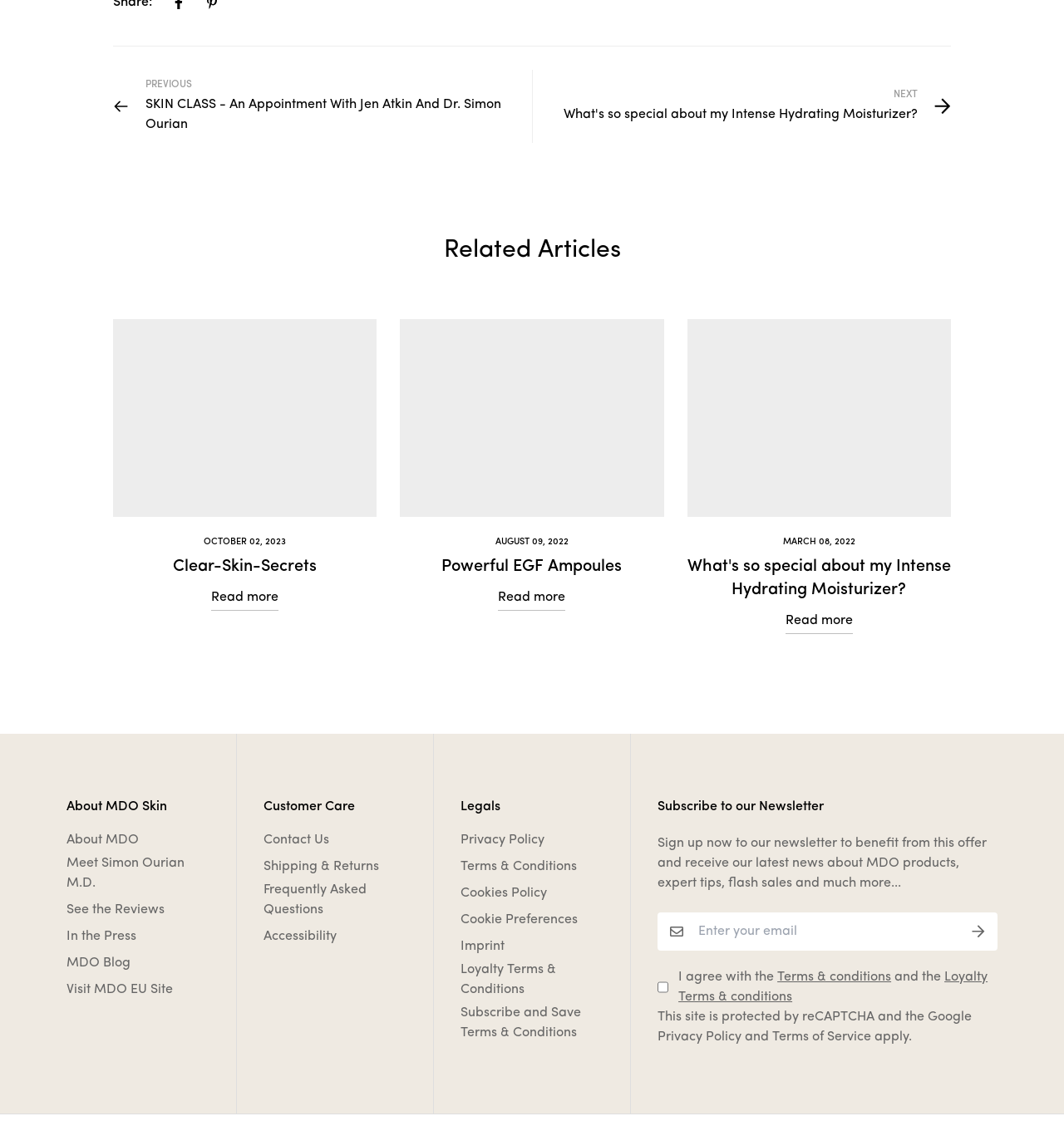Use the information in the screenshot to answer the question comprehensively: What is the name of the doctor mentioned on the webpage?

The webpage has a section 'About MDO Skin' which contains a link 'Meet Simon Ourian M.D.' indicating that Simon Ourian is a doctor associated with MDO Skin.